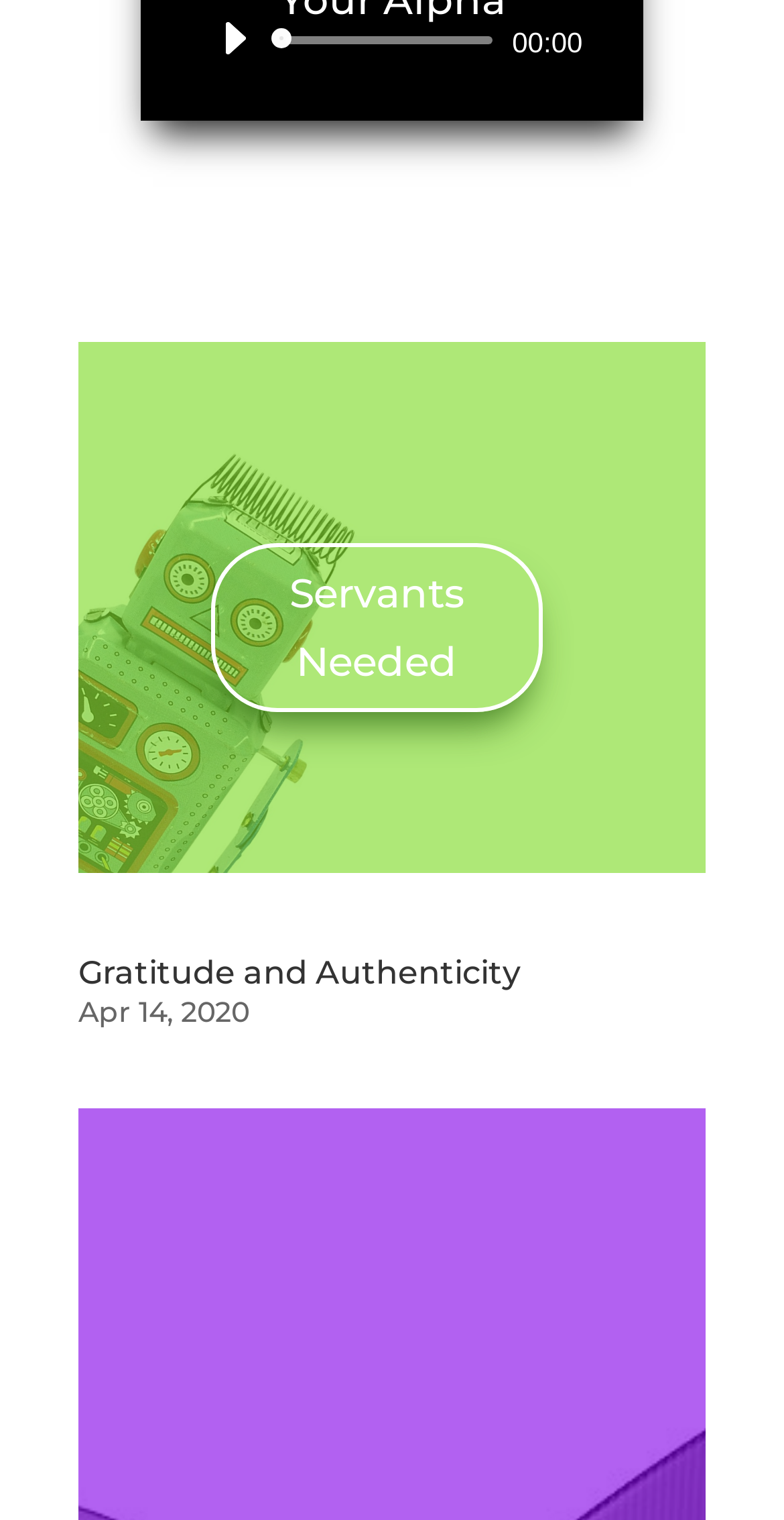Using the description "00:00", locate and provide the bounding box of the UI element.

[0.365, 0.024, 0.628, 0.03]